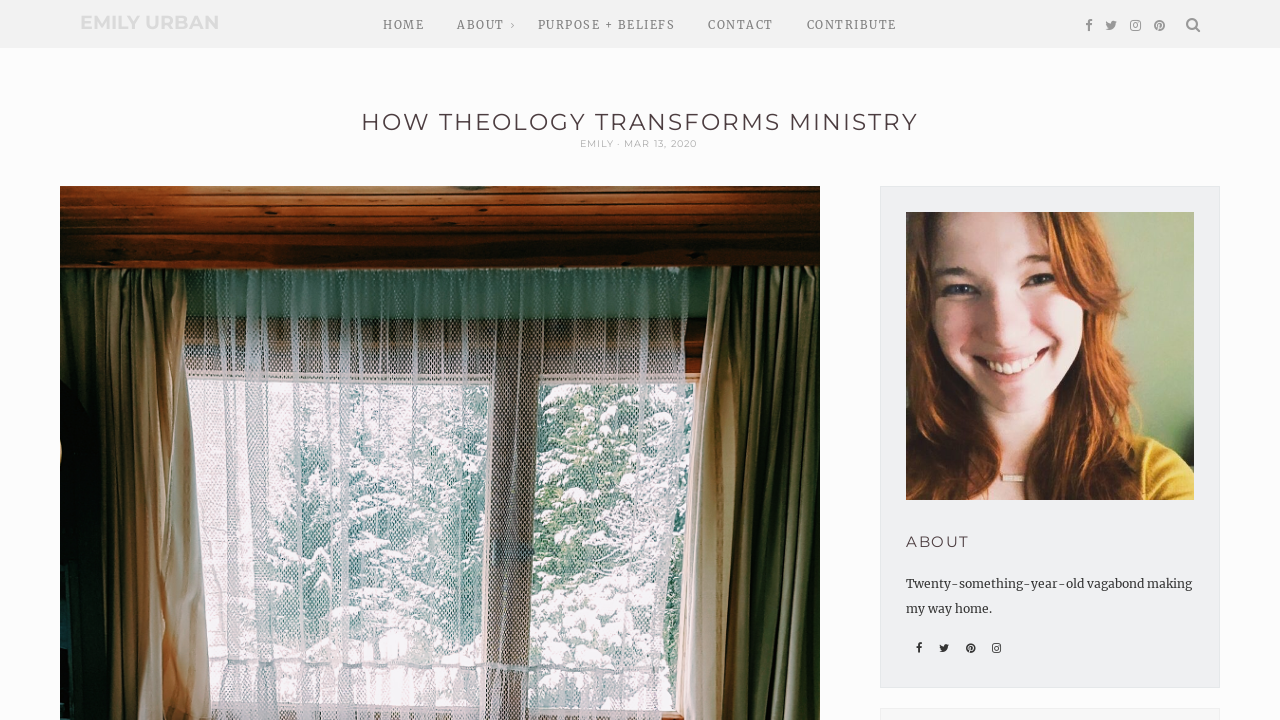Please locate the UI element described by "About" and provide its bounding box coordinates.

[0.346, 0.0, 0.406, 0.067]